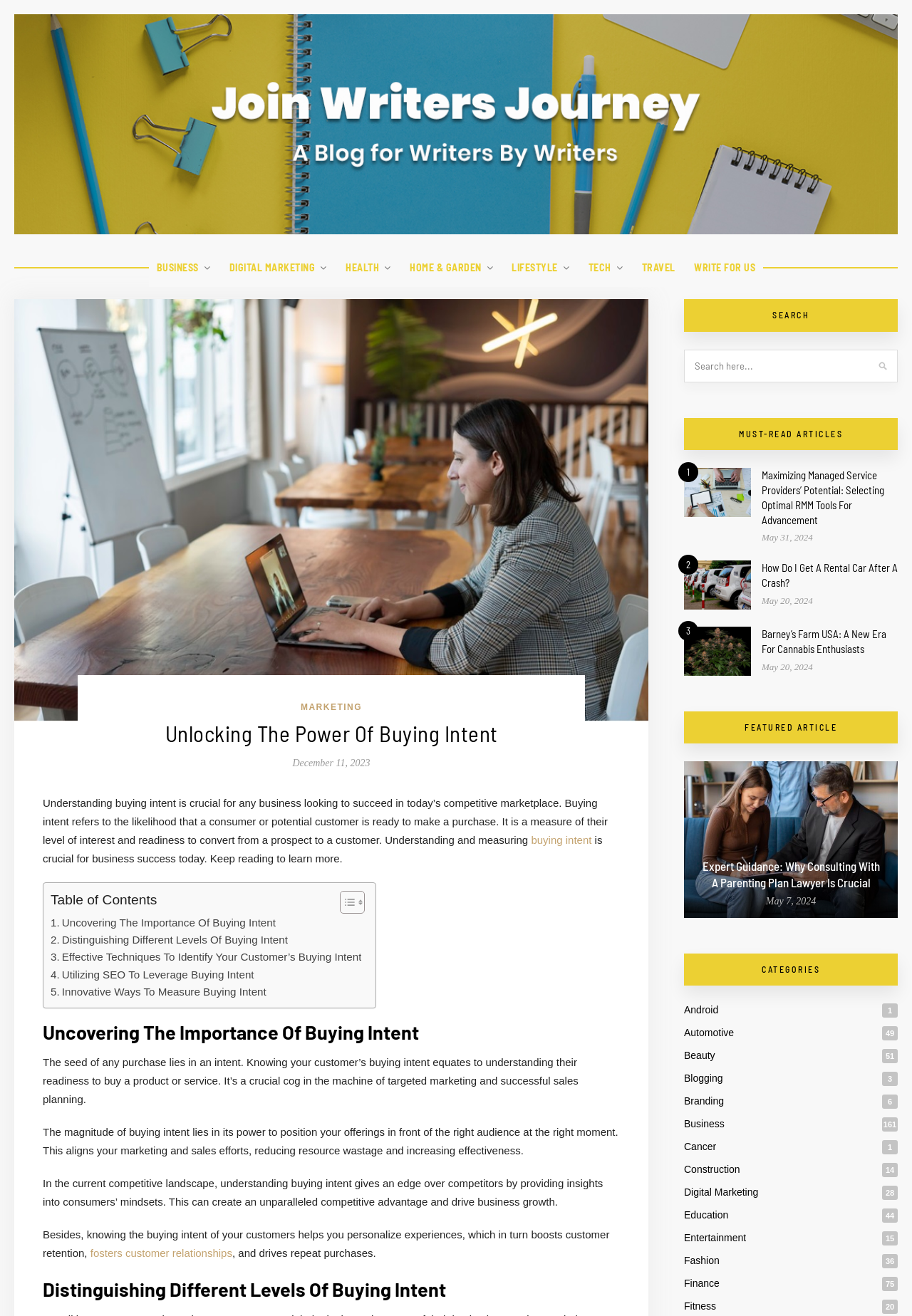Determine the bounding box coordinates of the clickable region to execute the instruction: "Search here...". The coordinates should be four float numbers between 0 and 1, denoted as [left, top, right, bottom].

[0.75, 0.265, 0.984, 0.29]